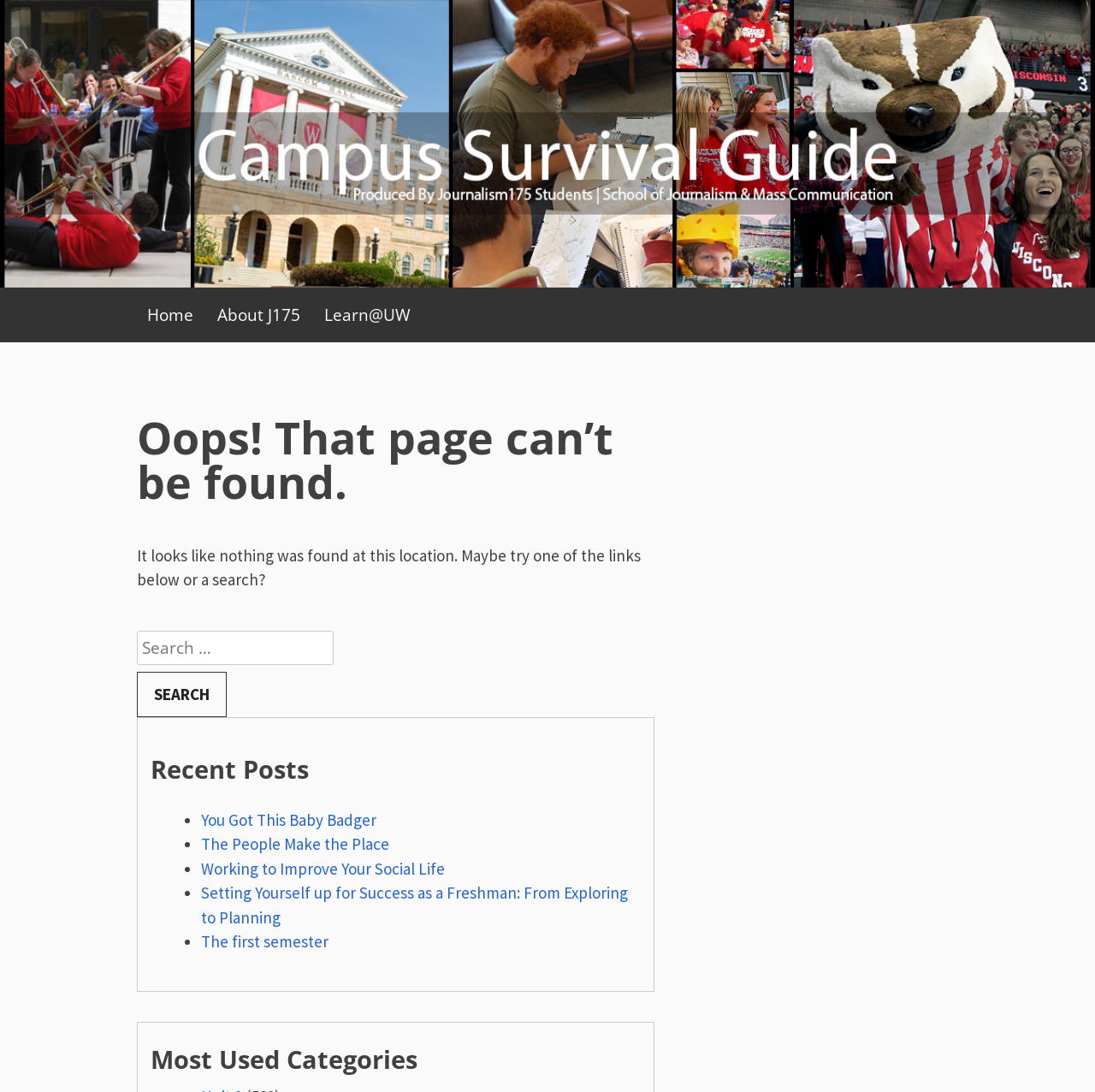Determine the bounding box coordinates of the clickable area required to perform the following instruction: "Click the Search button". The coordinates should be represented as four float numbers between 0 and 1: [left, top, right, bottom].

[0.125, 0.615, 0.207, 0.657]